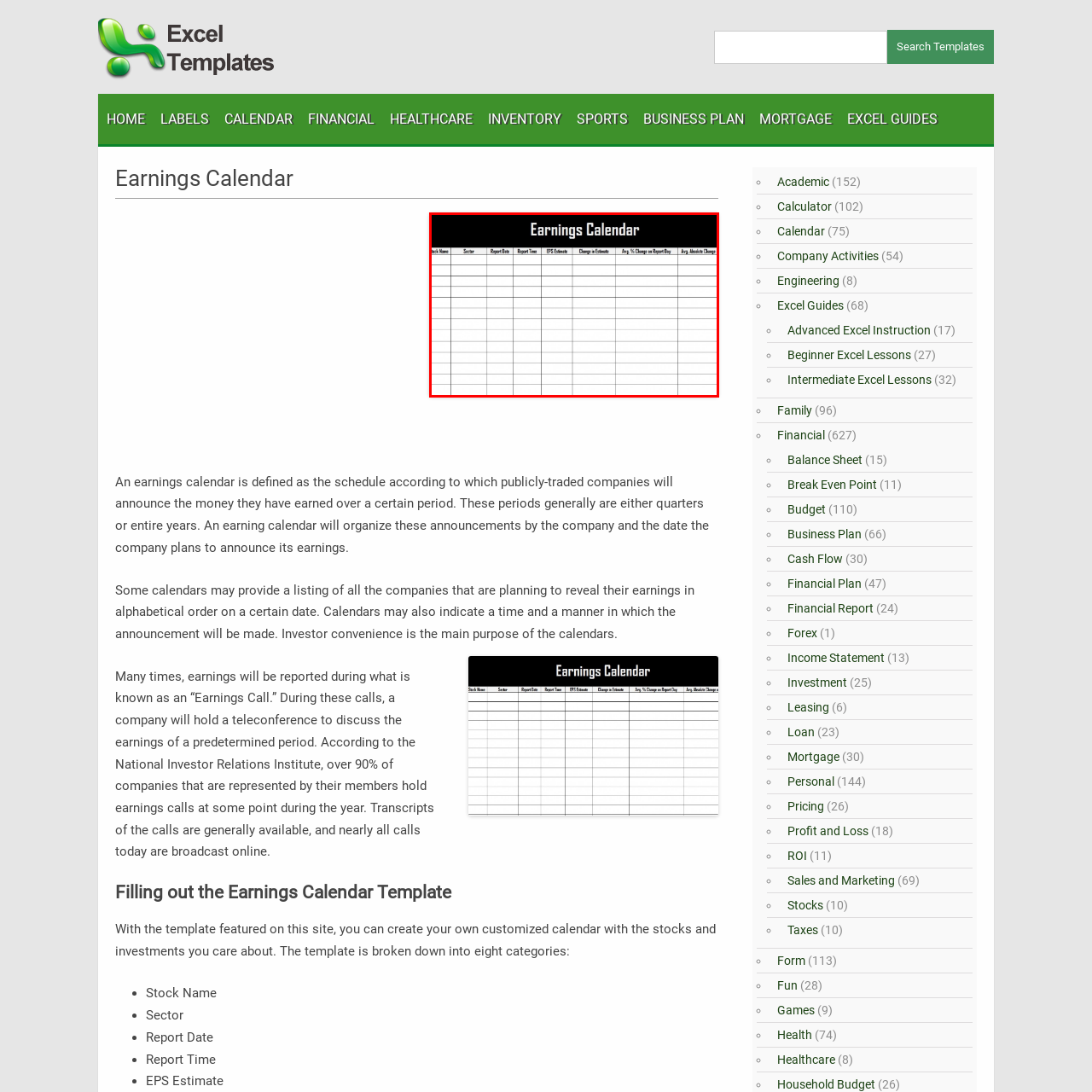Generate an in-depth caption for the image segment highlighted with a red box.

The image features an "Earnings Calendar" template designed for tracking important financial dates and data related to publicly traded companies. The top of the template prominently displays the title "Earnings Calendar" in bold, eye-catching font, set against a dark background. Below the title, the calendar is organized into several columns titled "Stock Name," "Sector," "Report Date," "Report Time," "EPS Estimate," "Change in Estimates," "Any % Change in Report Day," and "Avg. Absolute Change." The layout is clean, with ample spaces for data entry, making it easy for users to fill in relevant information for their investment tracking purposes. This template is particularly useful for investors looking to stay informed about company earnings announcements and their potential impact on stock performance.